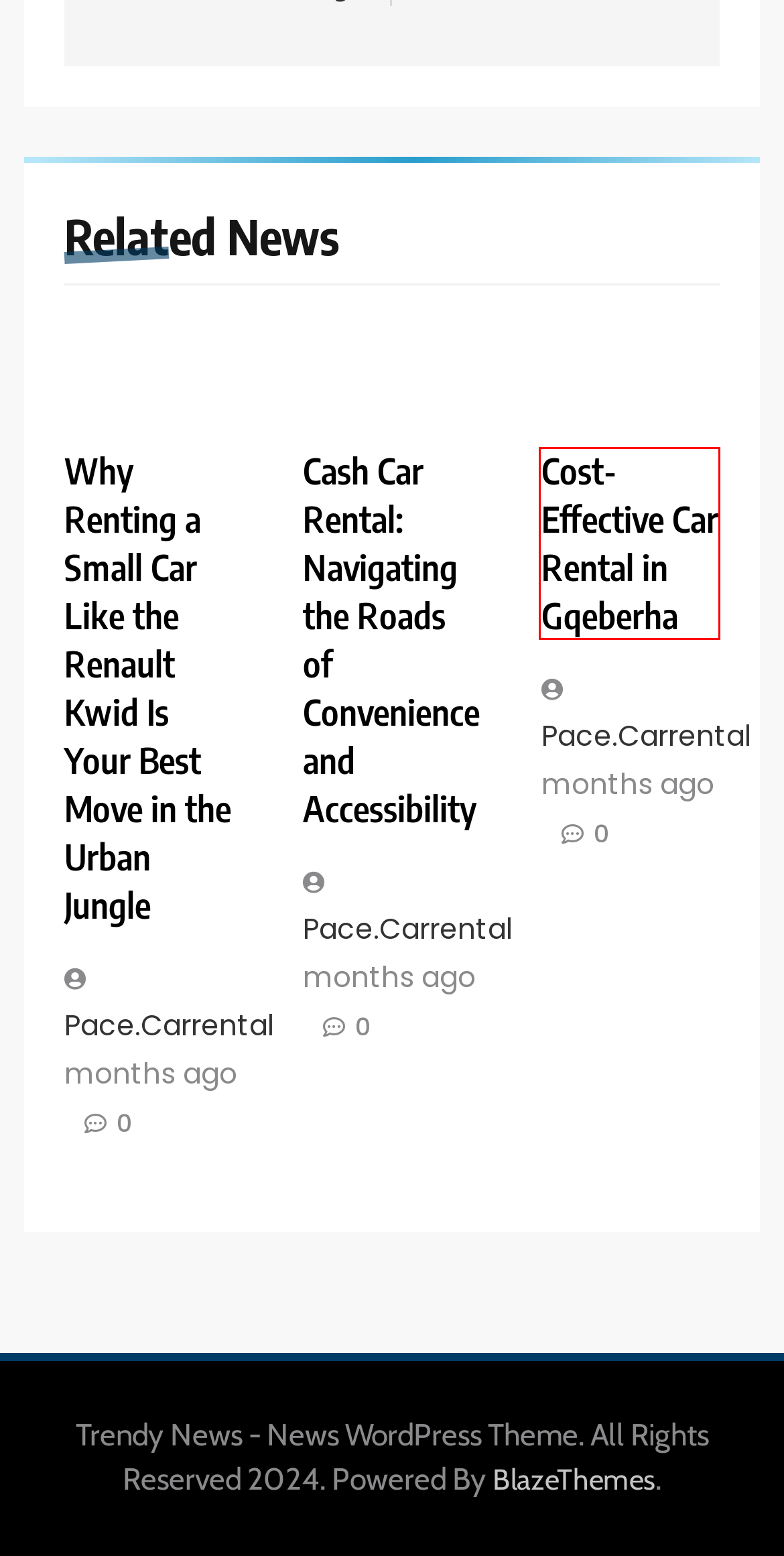Take a look at the provided webpage screenshot featuring a red bounding box around an element. Select the most appropriate webpage description for the page that loads after clicking on the element inside the red bounding box. Here are the candidates:
A. Navigate the Urban Jungle in a Renault Kwid Rental
B. Cost-Effective Car Rental in Gqeberha
C. April 2016 - Pace Car Rental Blog
D. Free & Premium Clean Design WordPress Themes - Blaze Themes
E. April 25, 2016 - Pace Car Rental Blog
F. Cash Car Rental: Navigating Convenience and Accessibility
G. 2016 - Pace Car Rental Blog
H. Pace Car Rental Blog -

B